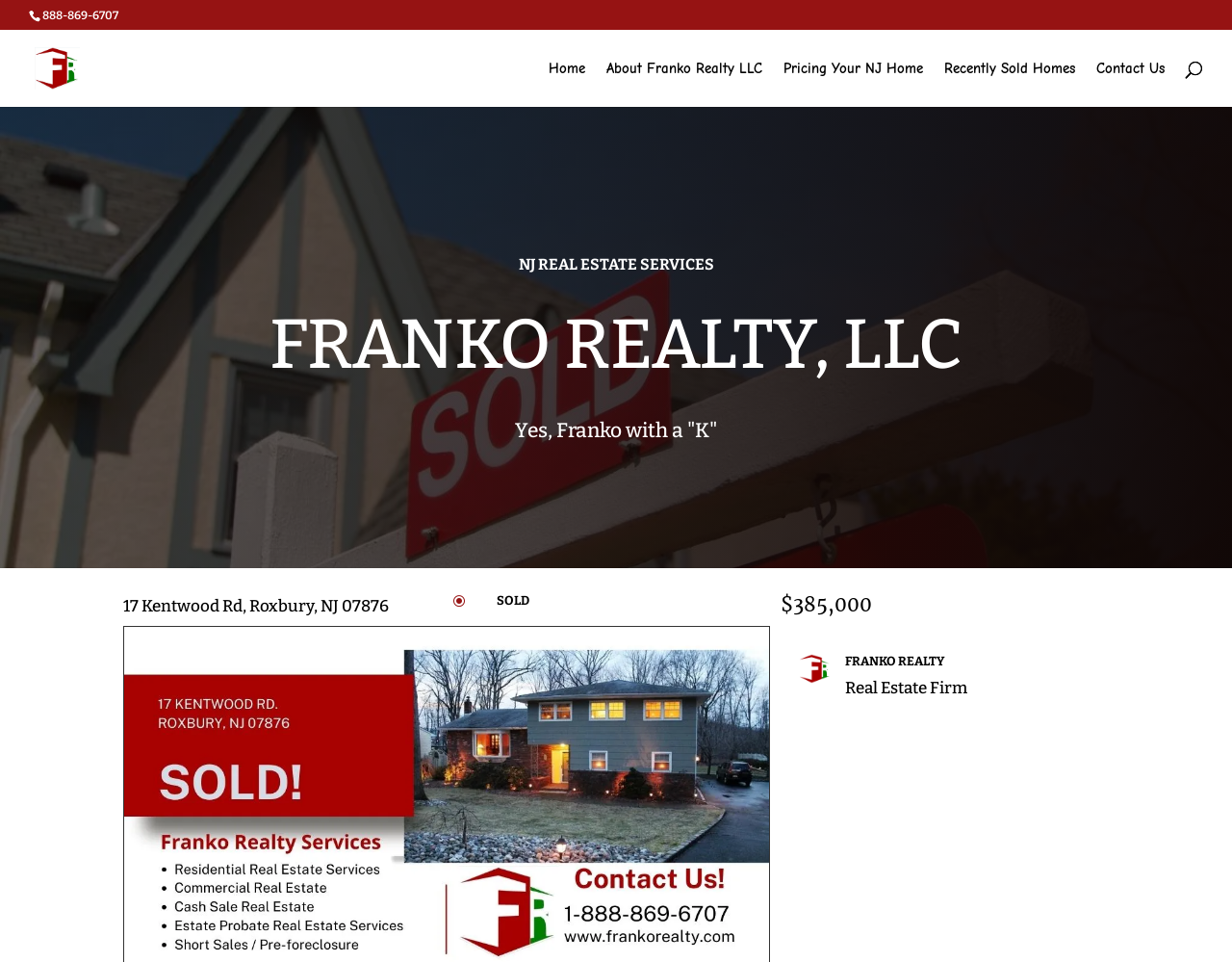Using the format (top-left x, top-left y, bottom-right x, bottom-right y), provide the bounding box coordinates for the described UI element. All values should be floating point numbers between 0 and 1: Contact Us

[0.89, 0.064, 0.945, 0.111]